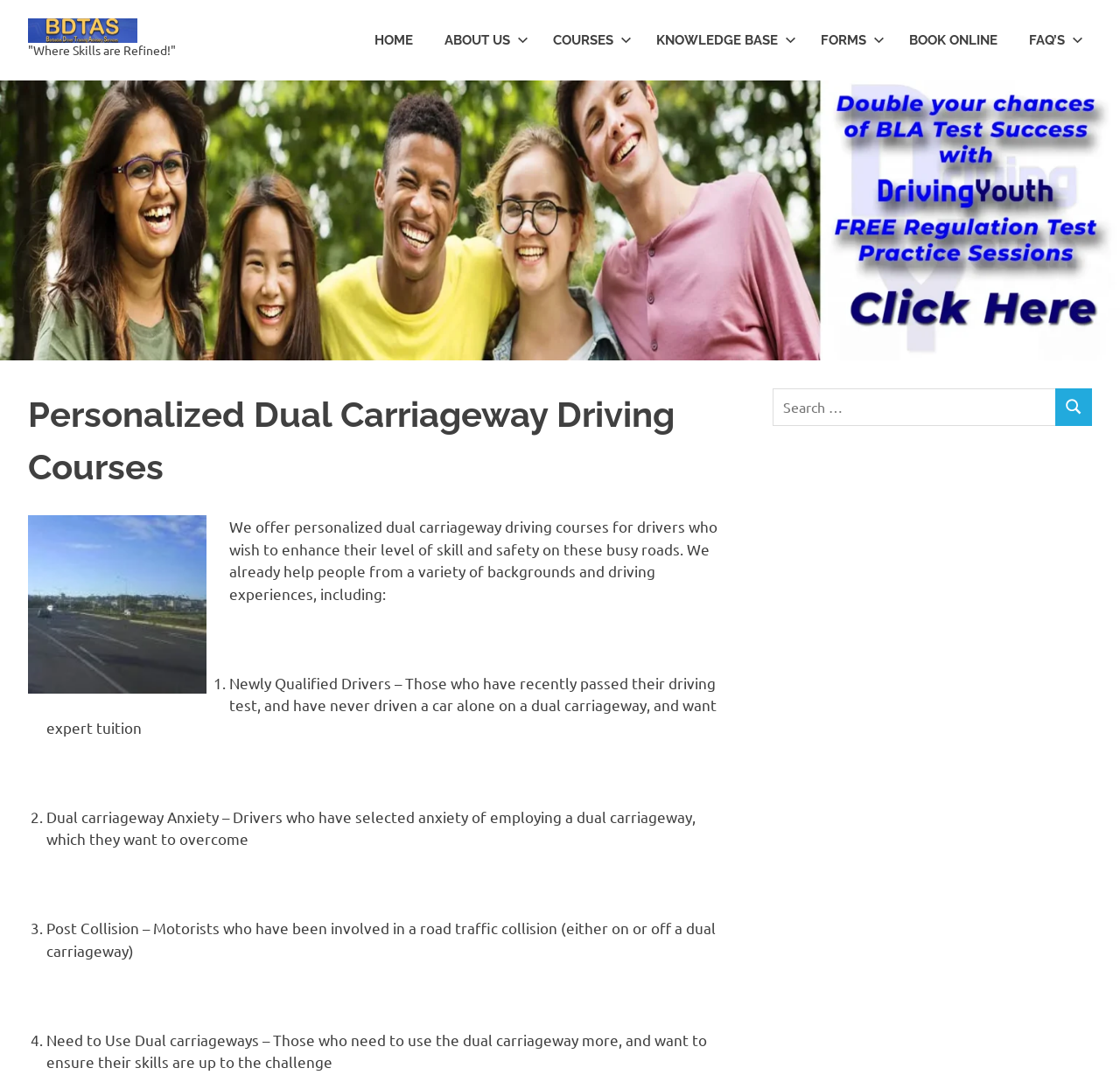Provide the bounding box for the UI element matching this description: "parent_node: "Where Skills are Refined!"".

[0.025, 0.015, 0.135, 0.031]